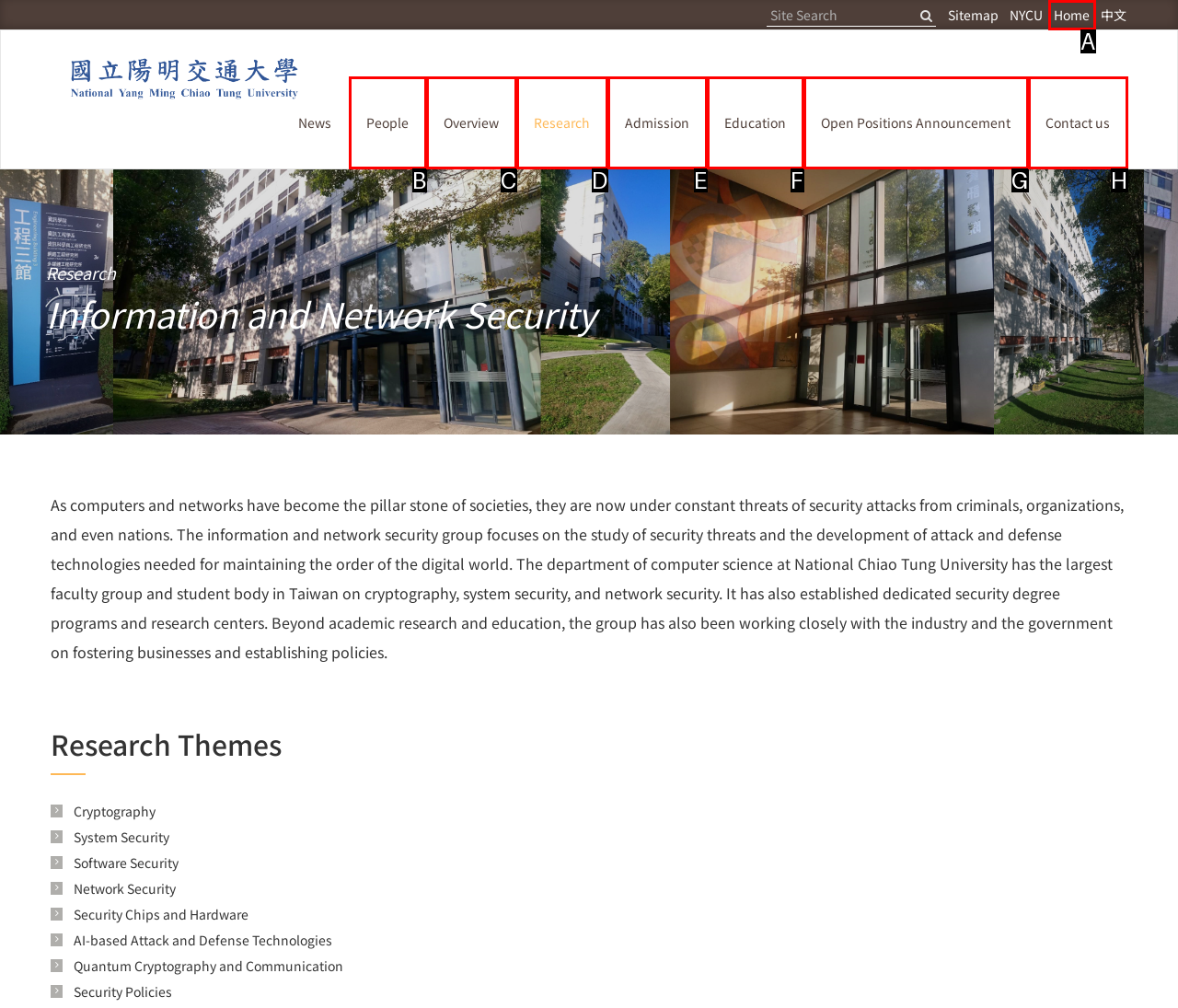From the given options, find the HTML element that fits the description: Open Positions Announcement. Reply with the letter of the chosen element.

G